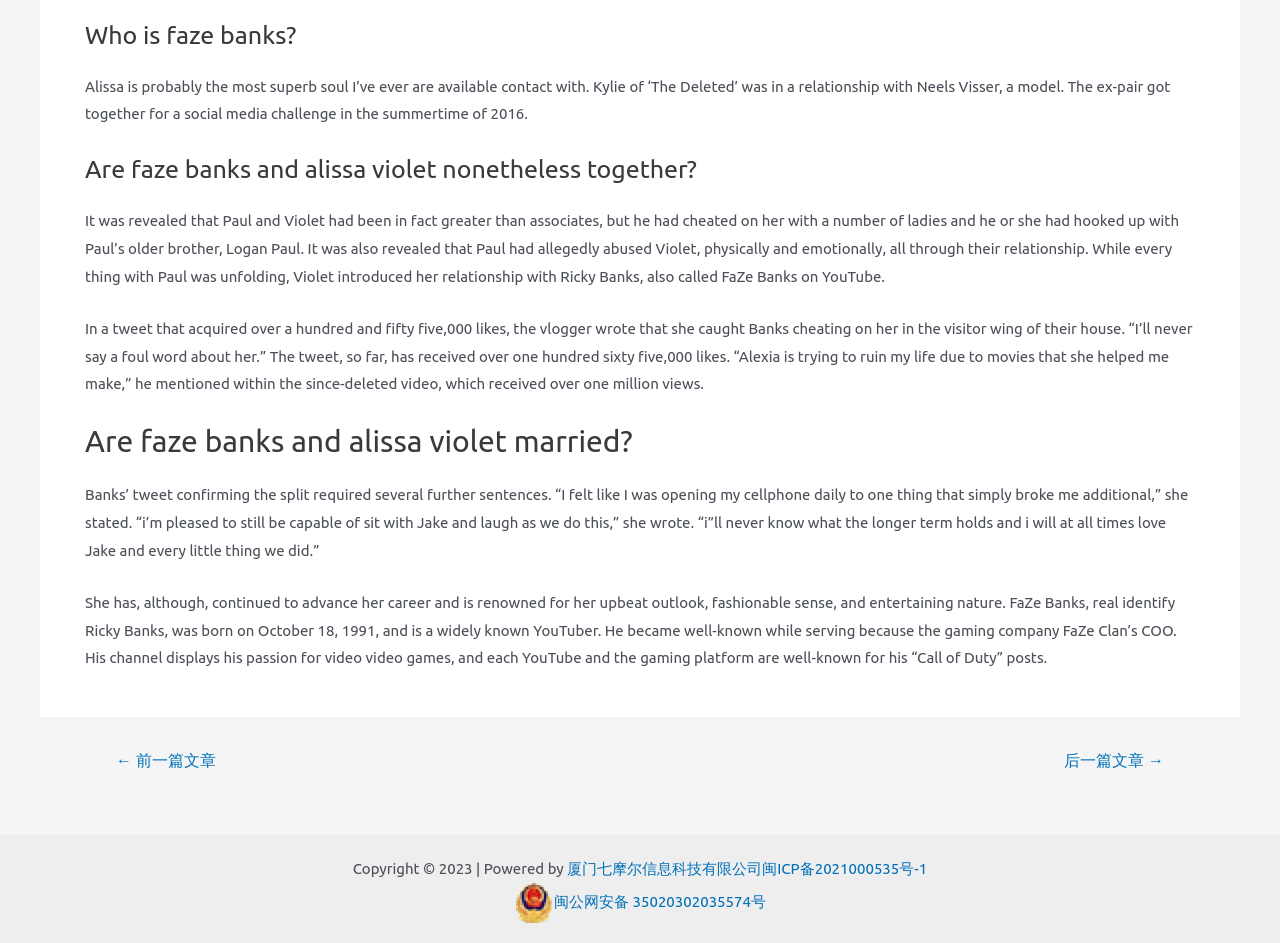Determine the bounding box coordinates for the HTML element described here: "厦门七摩尔信息科技有限公司".

[0.443, 0.912, 0.595, 0.93]